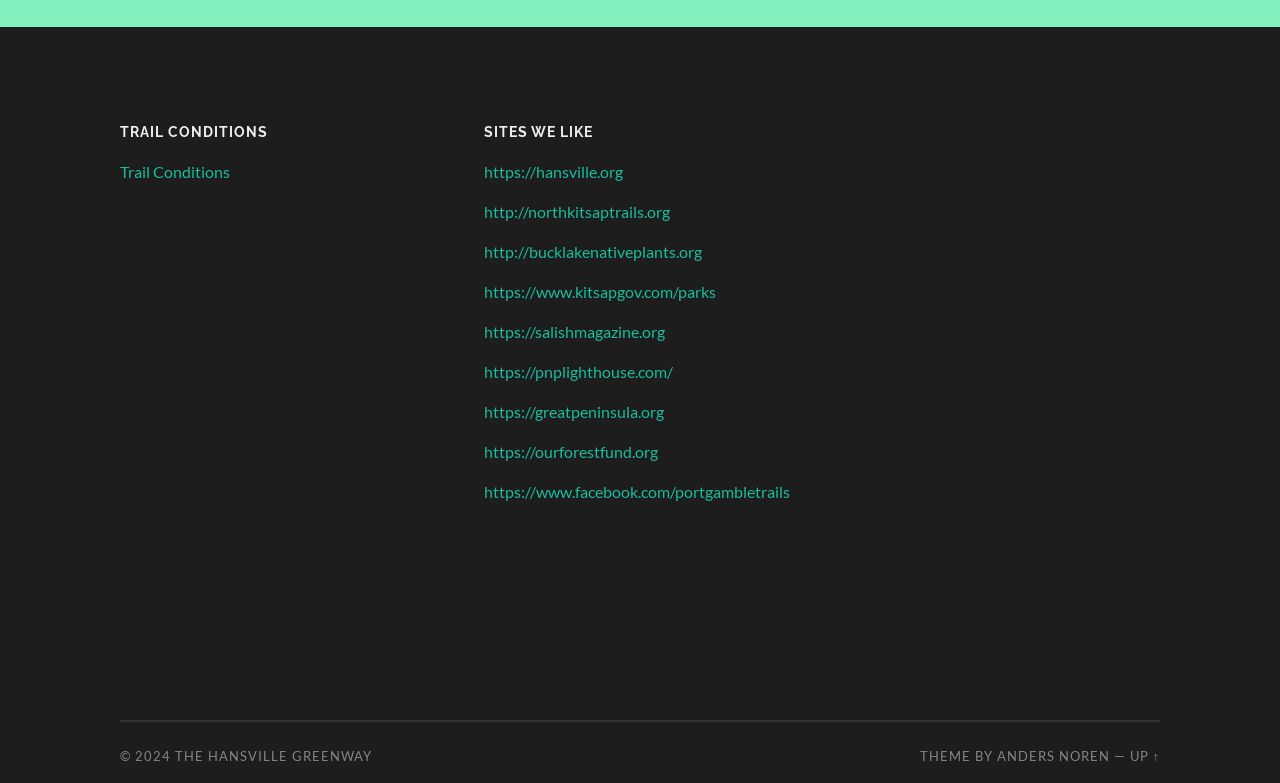Given the element description Trail Conditions, identify the bounding box coordinates for the UI element on the webpage screenshot. The format should be (top-left x, top-left y, bottom-right x, bottom-right y), with values between 0 and 1.

[0.094, 0.207, 0.18, 0.232]